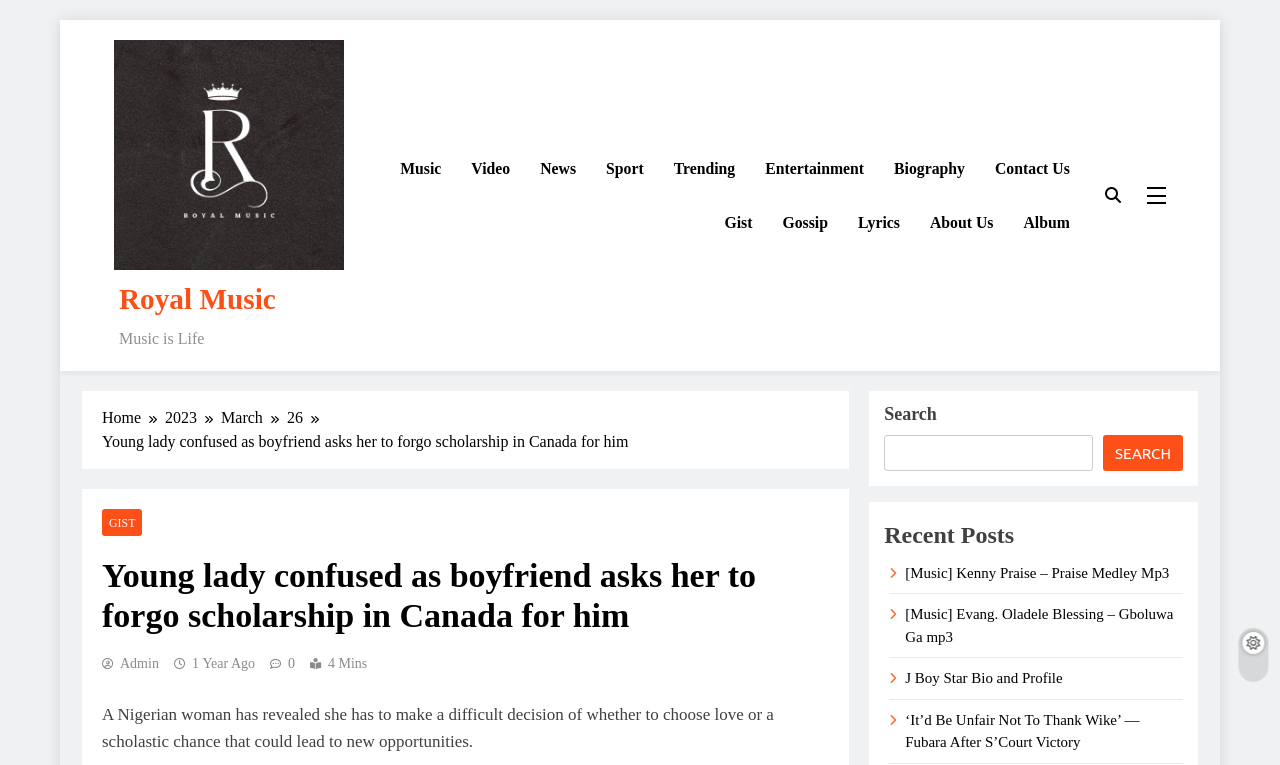Locate the heading on the webpage and return its text.

Young lady confused as boyfriend asks her to forgo scholarship in Canada for him